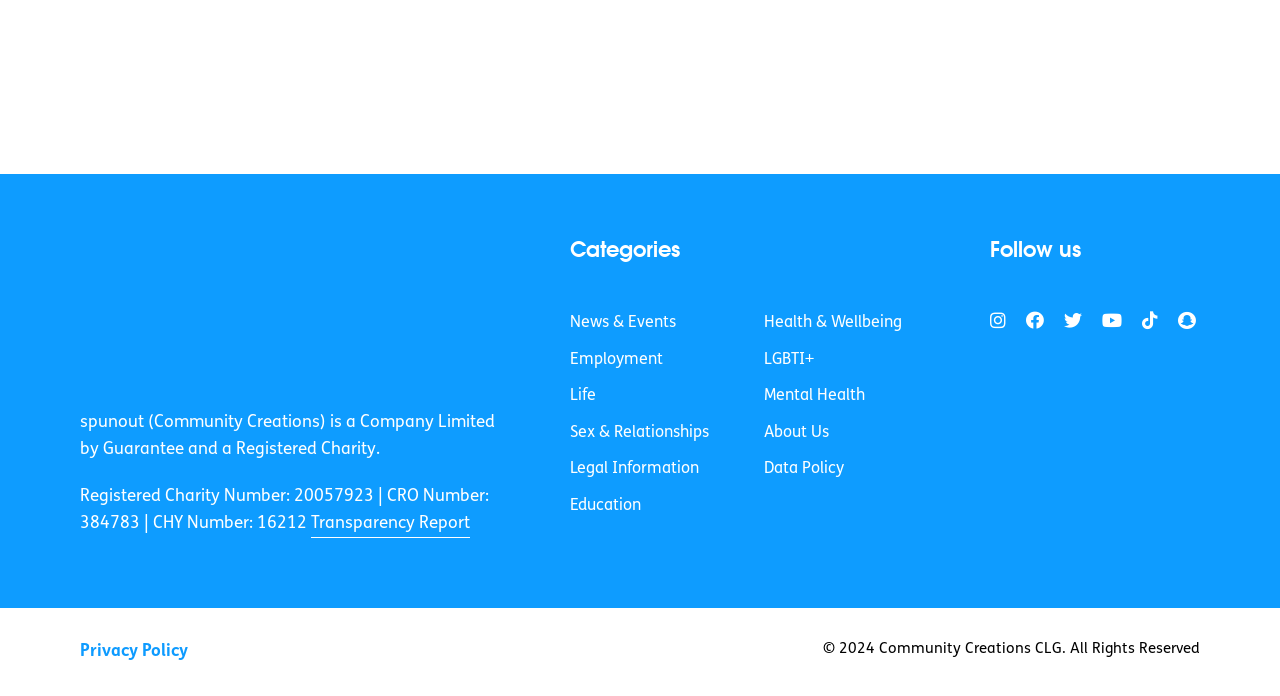Find the bounding box coordinates for the HTML element described as: "Transparency Report". The coordinates should consist of four float values between 0 and 1, i.e., [left, top, right, bottom].

[0.243, 0.733, 0.367, 0.773]